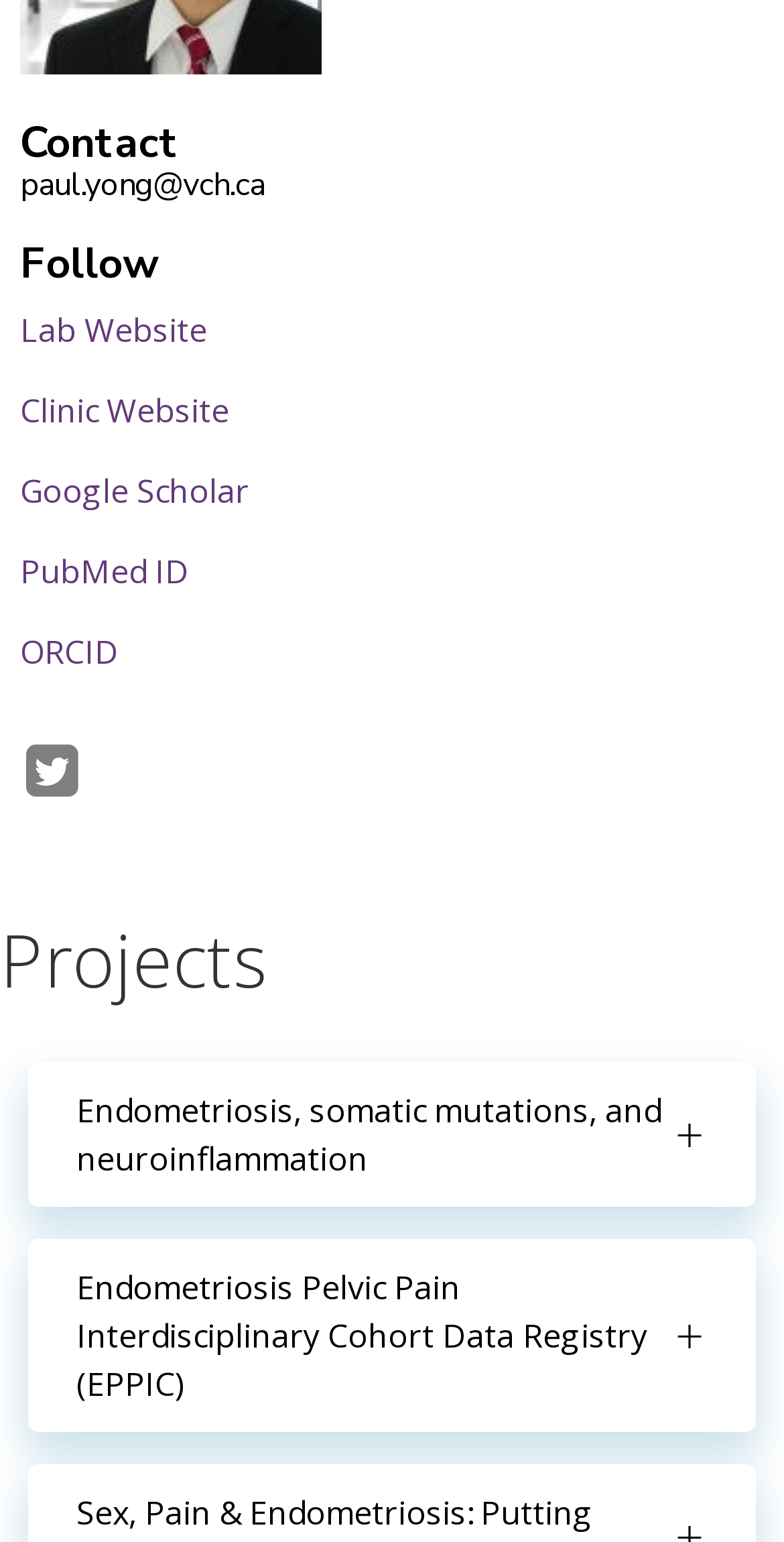Identify the bounding box for the UI element that is described as follows: "Endometriosis, somatic mutations, and neuroinflammation".

[0.036, 0.688, 0.964, 0.782]